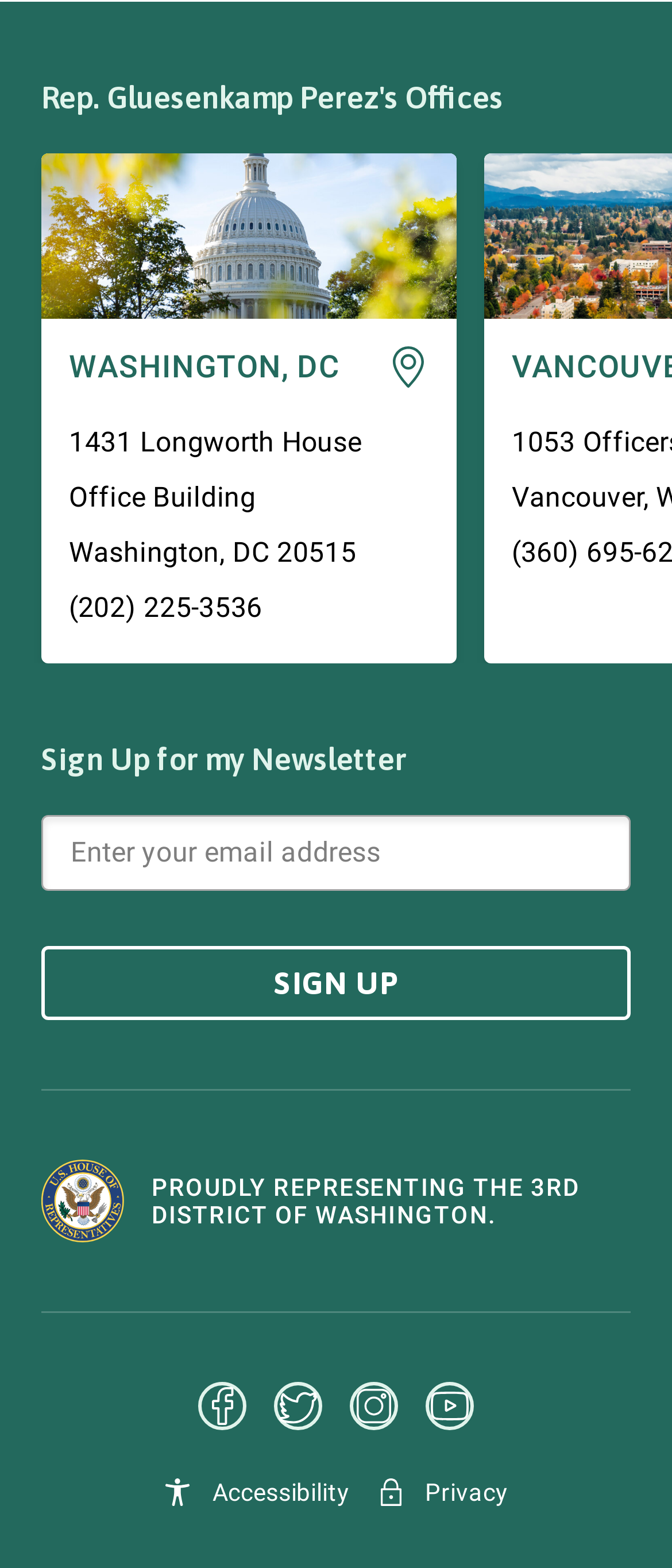Respond to the following question using a concise word or phrase: 
How many social media links are available?

4